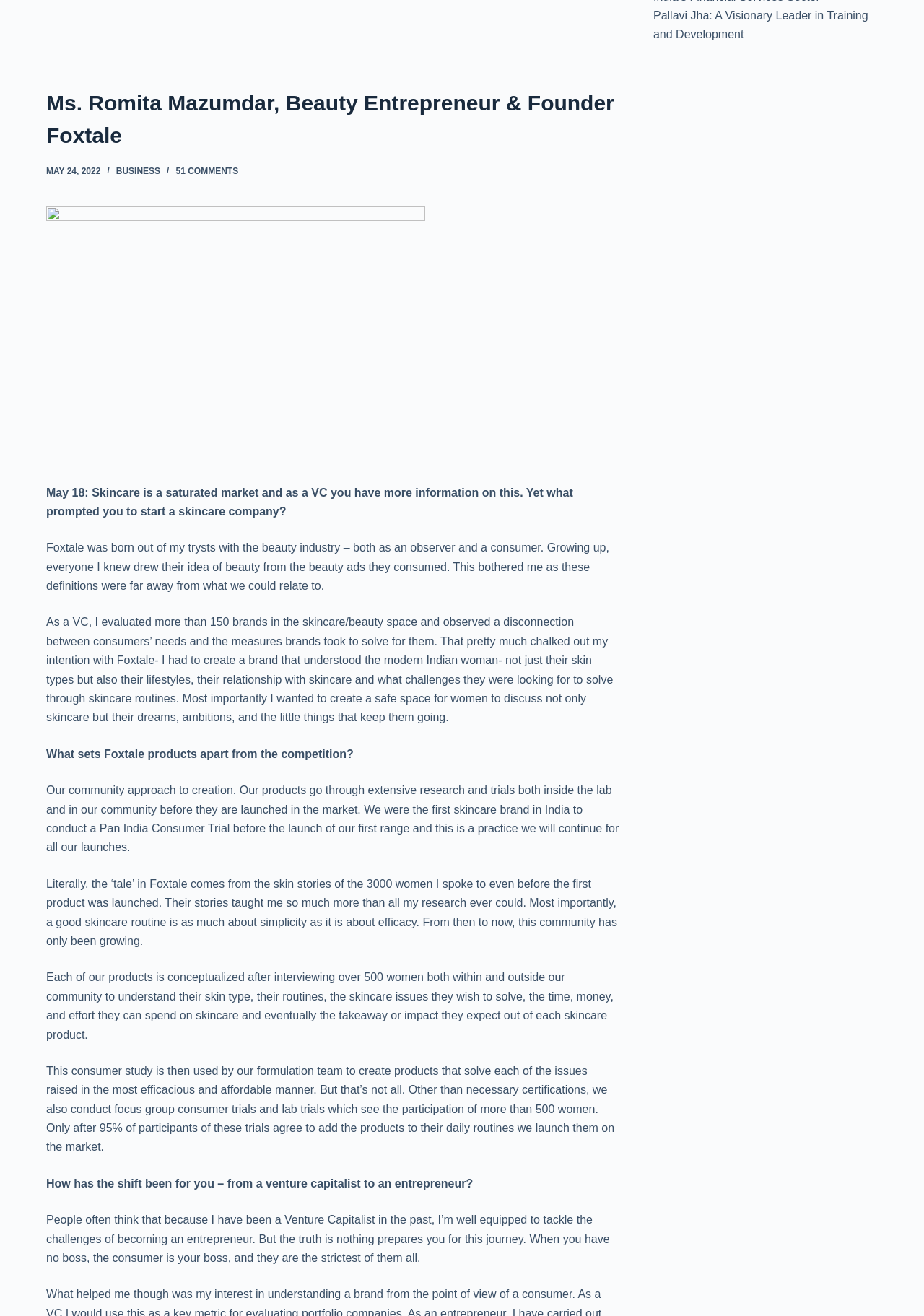Using the element description: "Business", determine the bounding box coordinates for the specified UI element. The coordinates should be four float numbers between 0 and 1, [left, top, right, bottom].

[0.126, 0.126, 0.174, 0.134]